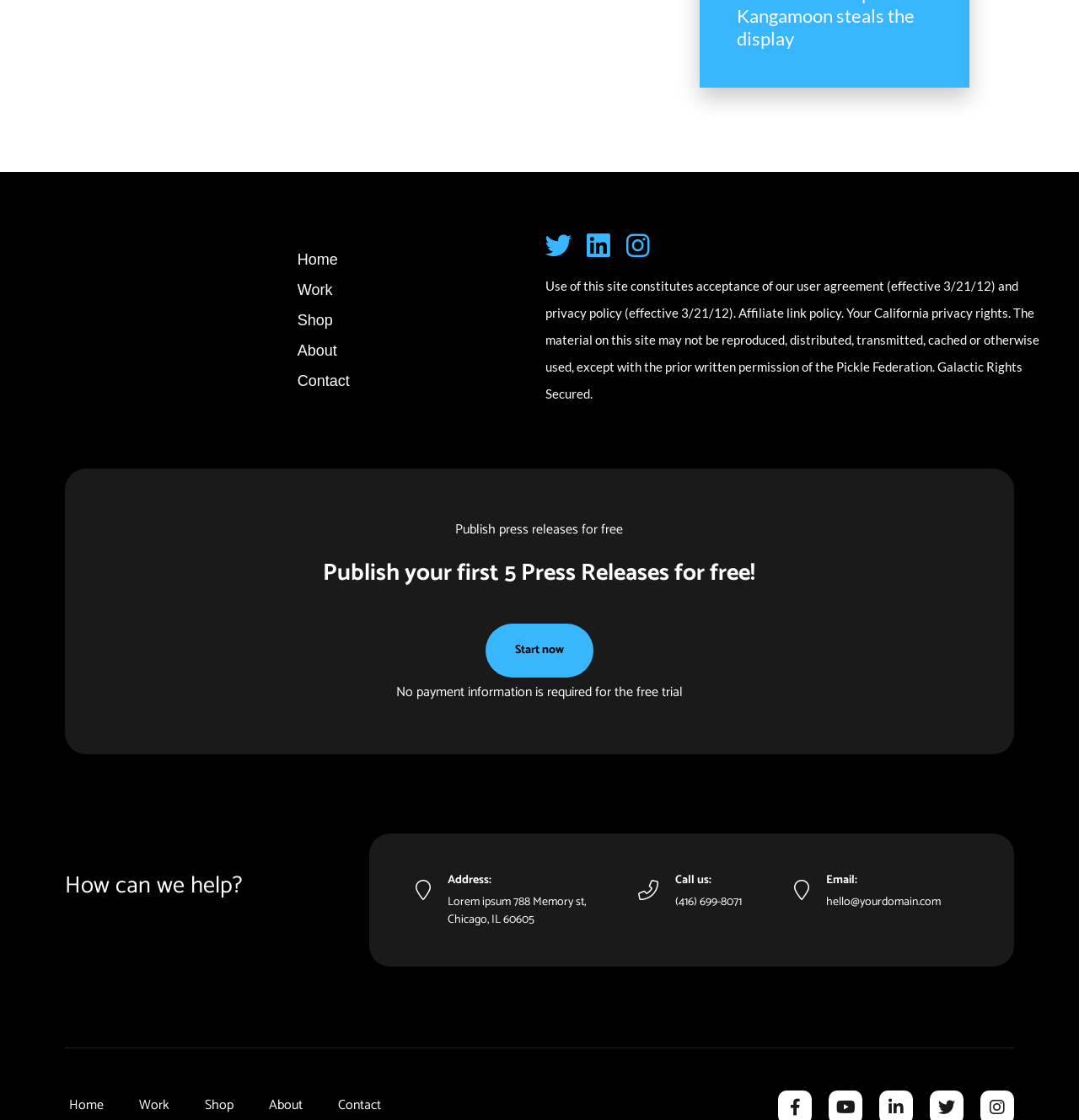Determine the bounding box coordinates of the clickable element necessary to fulfill the instruction: "Publish press releases for free". Provide the coordinates as four float numbers within the 0 to 1 range, i.e., [left, top, right, bottom].

[0.422, 0.462, 0.578, 0.483]